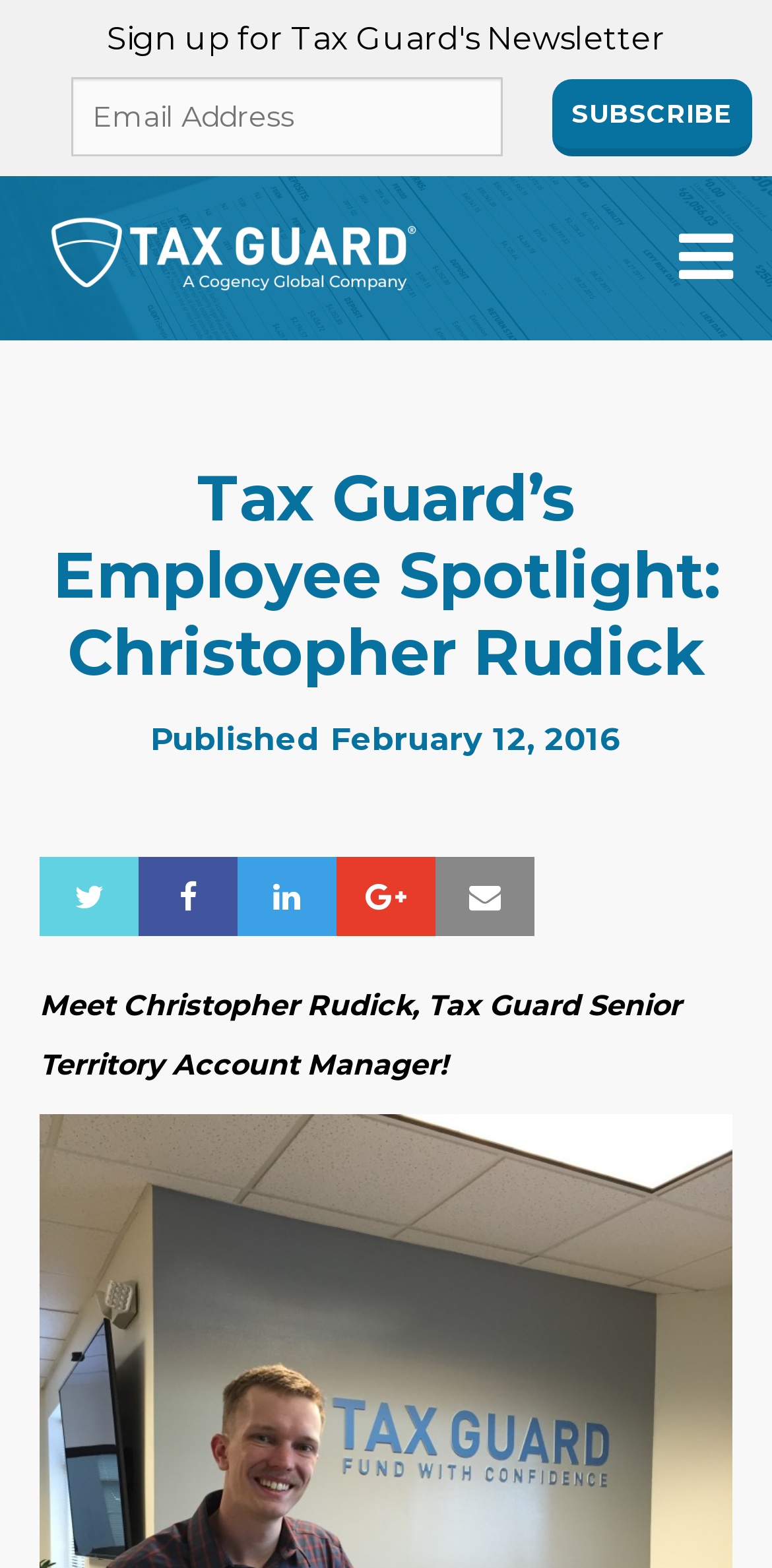Generate a comprehensive caption for the webpage you are viewing.

The webpage is dedicated to highlighting Christopher Rudick, a senior territory account manager at Tax Guard. At the top left of the page, there is a link to the Tax Guard website, accompanied by a small image of the company's logo. Next to it, there is a button labeled "SUBSCRIBE". 

Below the top section, there is a heading that reads "Tax Guard’s Employee Spotlight: Christopher Rudick Published February 12, 2016". Underneath the heading, there are five social media links, represented by icons, aligned horizontally. 

The main content of the page starts with a brief introduction, "Meet Christopher Rudick, Tax Guard Senior Territory Account Manager!", which spans across the majority of the page's width. Above this introduction, there is a small textbox that does not contain any text. 

The meta description suggests that Christopher Rudick is an exemplary employee who goes above and beyond to serve customers, but this information is not explicitly mentioned on the webpage.